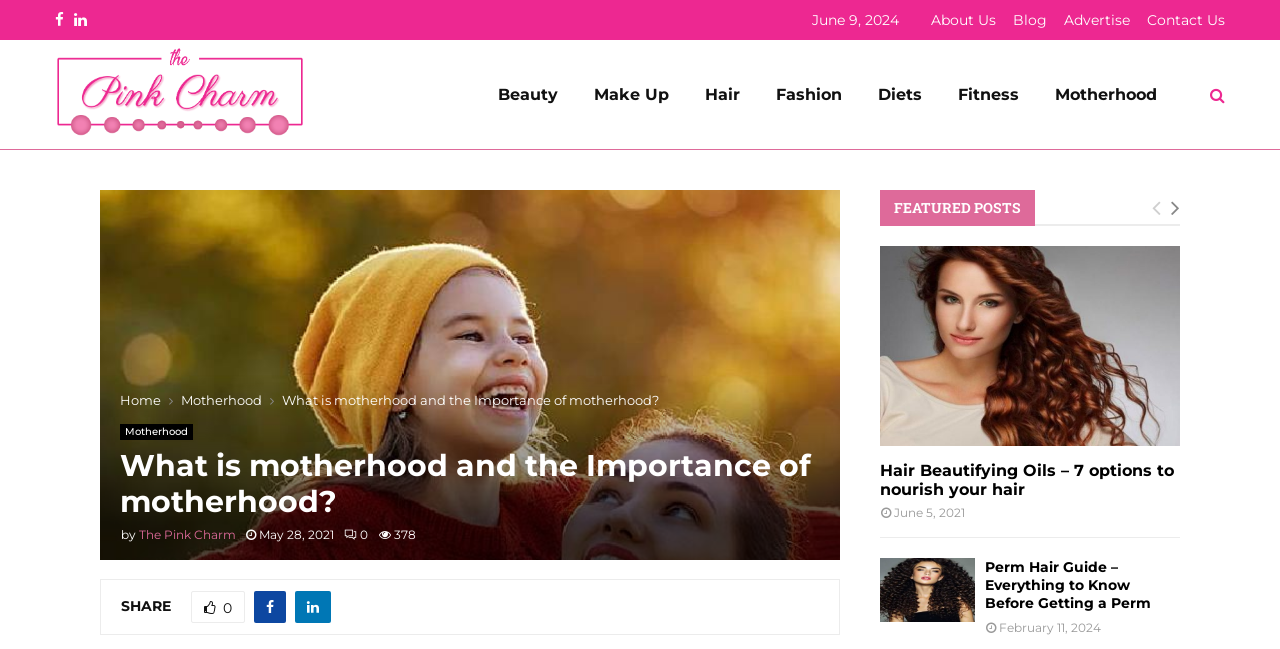Explain the webpage in detail.

This webpage is about motherhood and its importance. At the top left corner, there is a logo of "The Pink Charm" with a link to the homepage. Next to it, there are social media links to Facebook and LinkedIn. On the top right corner, there are links to "About Us", "Blog", "Advertise", and "Contact Us". 

Below the top navigation bar, there are several categories listed, including "Beauty", "Make Up", "Hair", "Fashion", "Diets", "Fitness", and "Motherhood". The "Motherhood" category is highlighted, indicating that it is the current page.

The main content of the page is an article titled "What is motherhood and the Importance of motherhood?" written by "The Pink Charm" and published on May 28, 2021. The article has 378 shares. 

On the right side of the article, there are social media sharing buttons and a "SHARE" button. Below the article, there is a section titled "FEATURED POSTS" with two navigation buttons and three featured articles about hair care. Each article has a title, a publication date, and a link to read more.